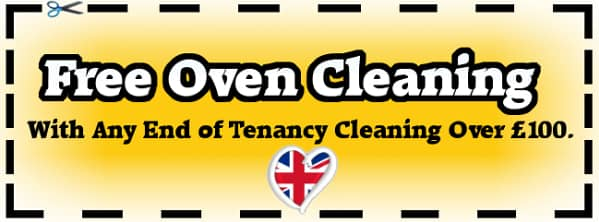What is the minimum amount required for the end of tenancy cleaning service? Please answer the question using a single word or phrase based on the image.

£100